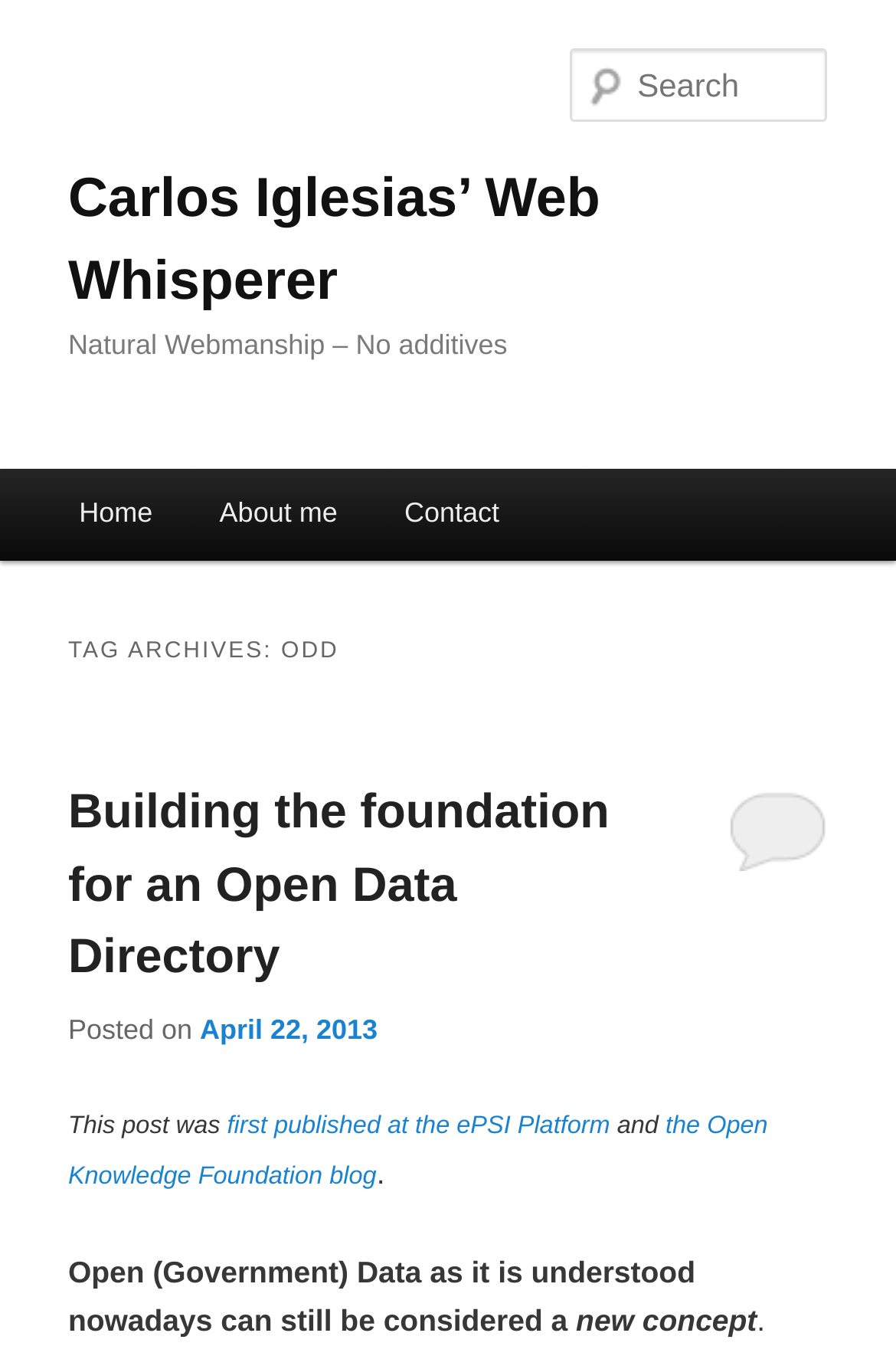Please mark the clickable region by giving the bounding box coordinates needed to complete this instruction: "go to HumdiWiki homepage".

None